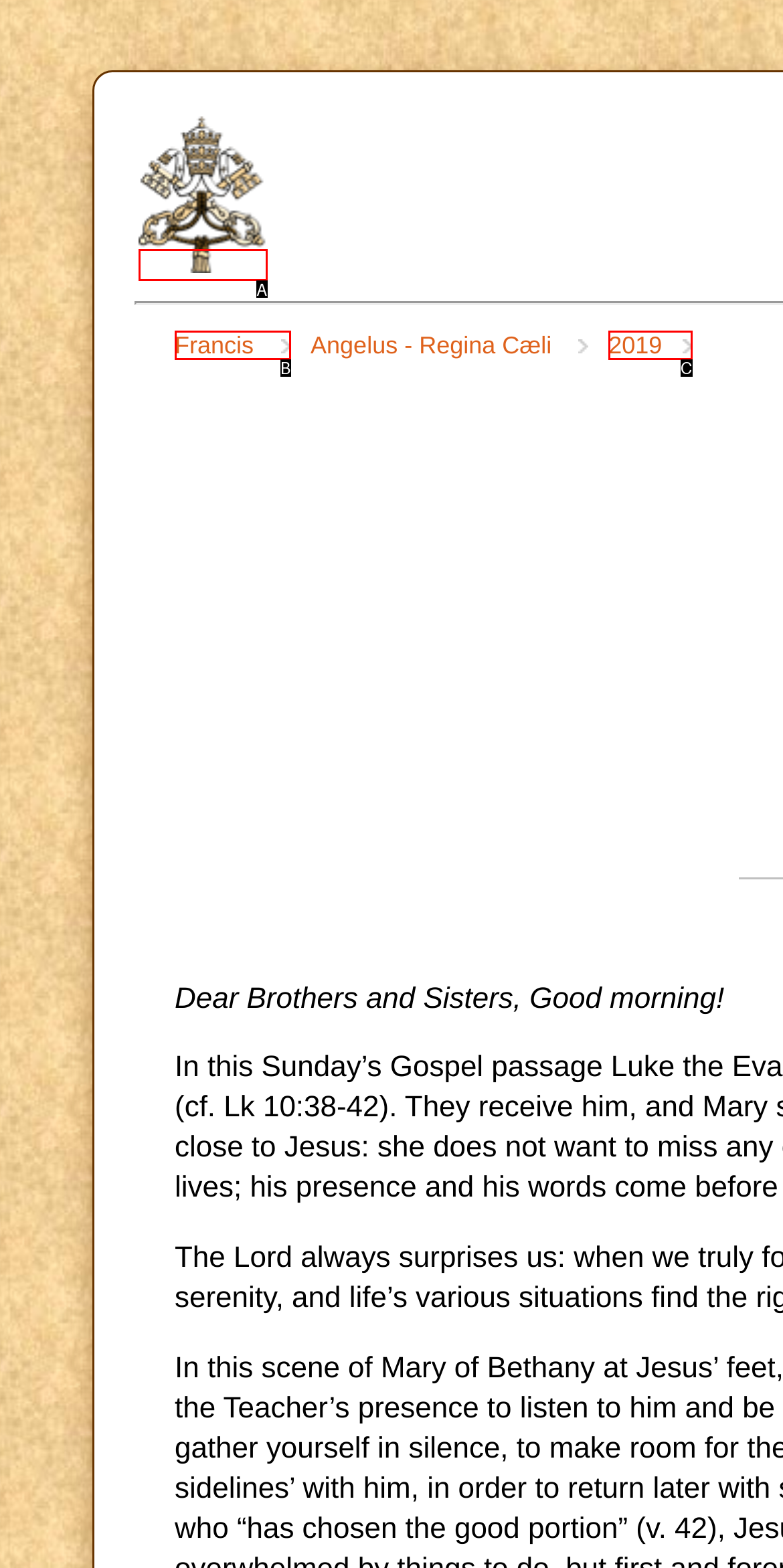Select the letter that corresponds to the description: alt="Index" title="www.vatican.va". Provide your answer using the option's letter.

A